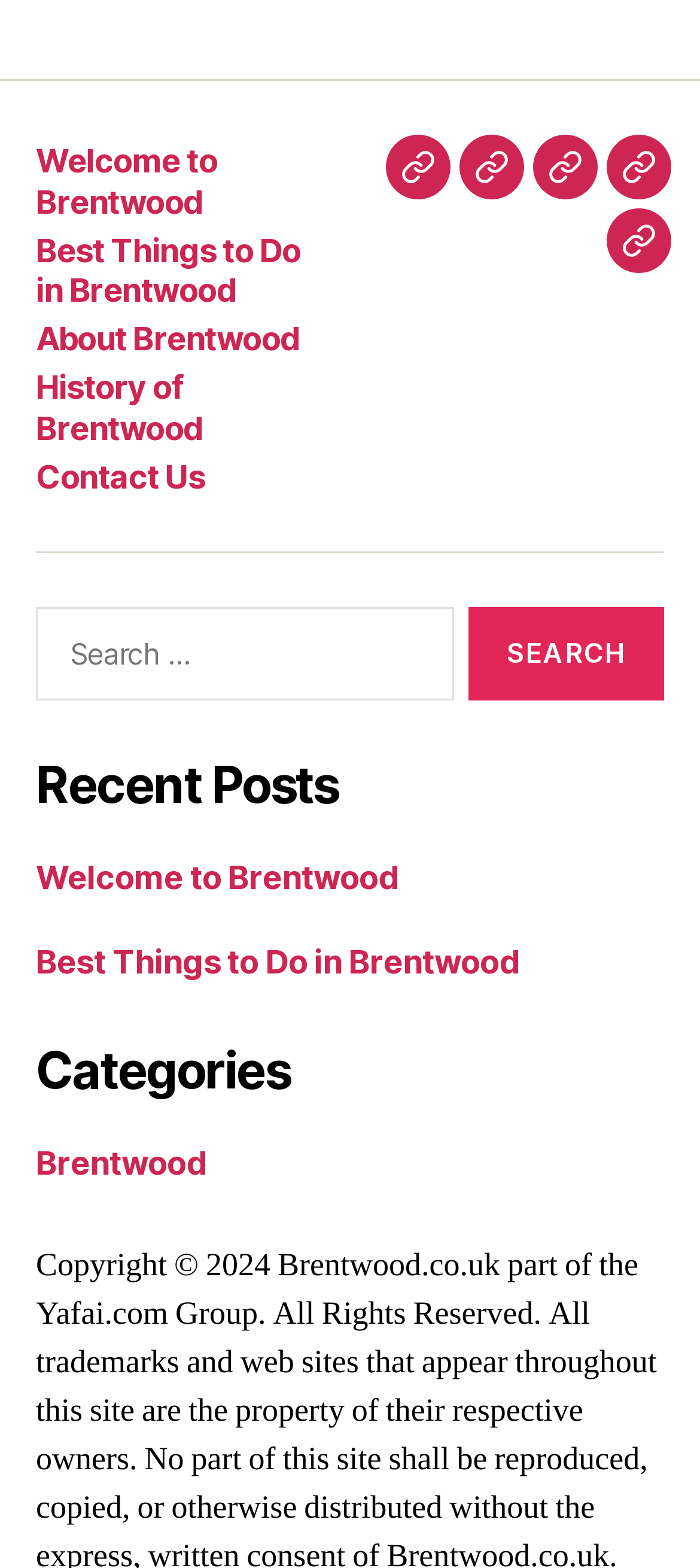Given the description of a UI element: "Brentwood", identify the bounding box coordinates of the matching element in the webpage screenshot.

[0.051, 0.73, 0.296, 0.754]